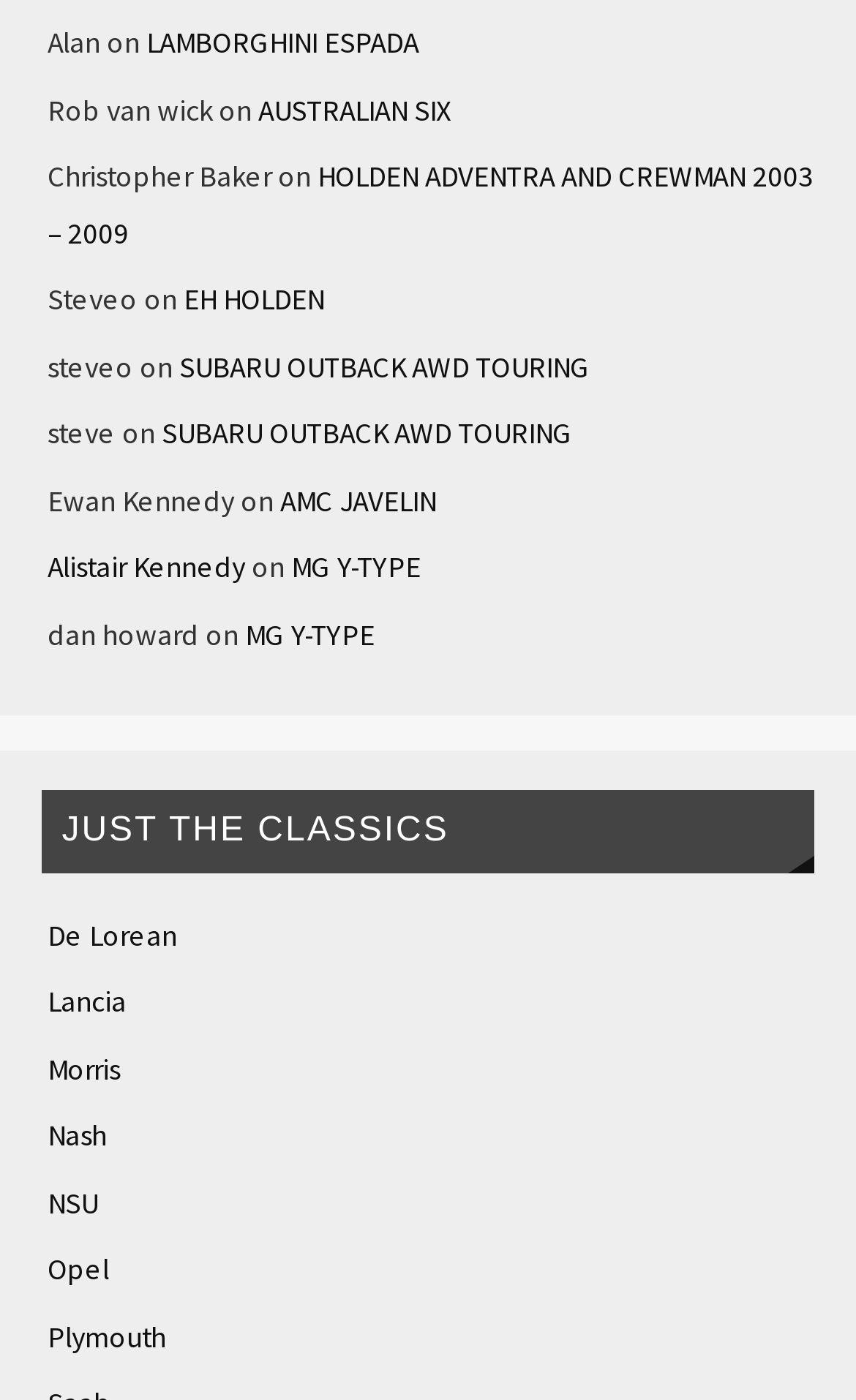Based on the description "SUBARU OUTBACK AWD TOURING", find the bounding box of the specified UI element.

[0.209, 0.249, 0.689, 0.275]